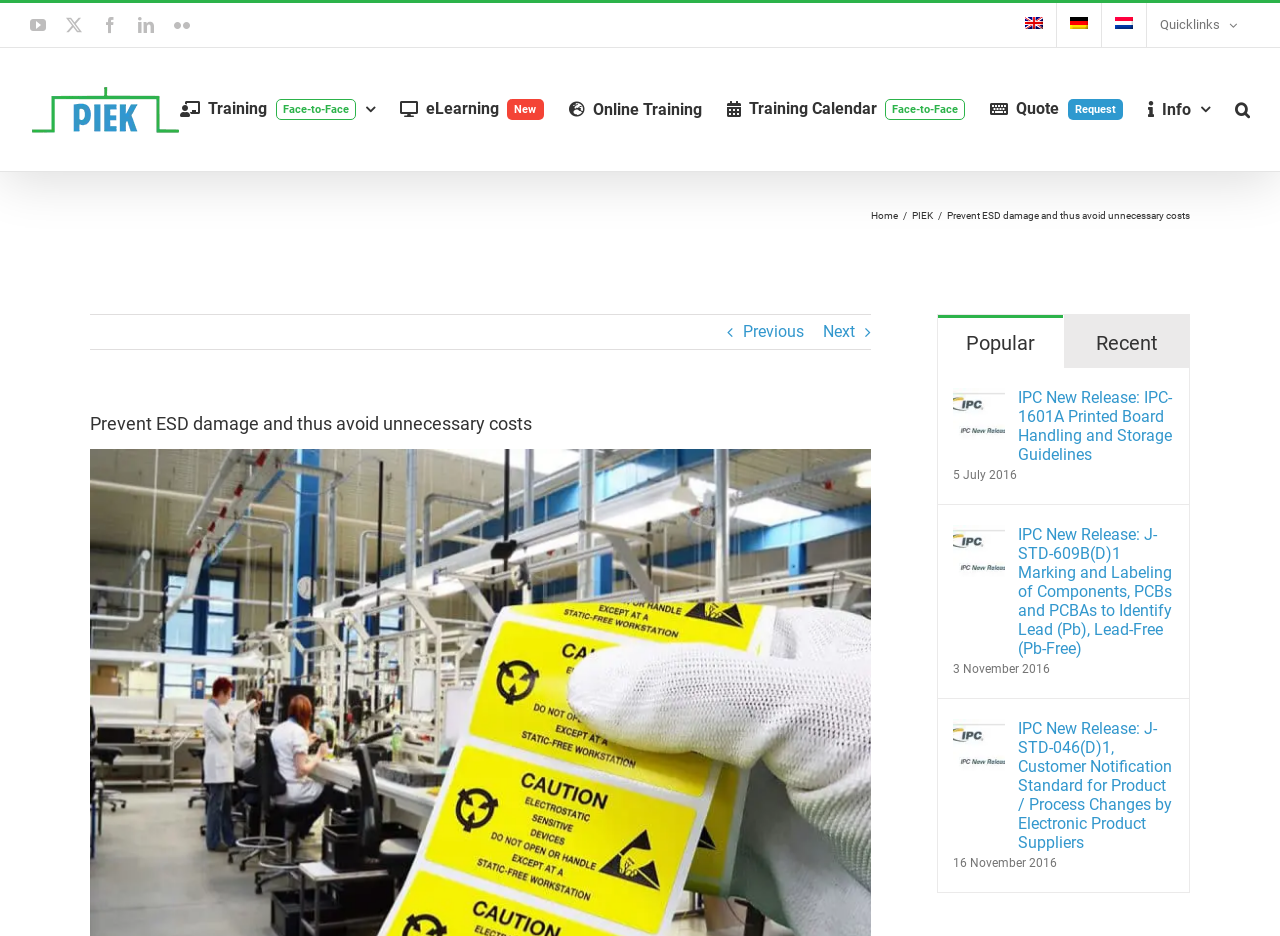How many social media links are available?
Using the image as a reference, answer the question with a short word or phrase.

4